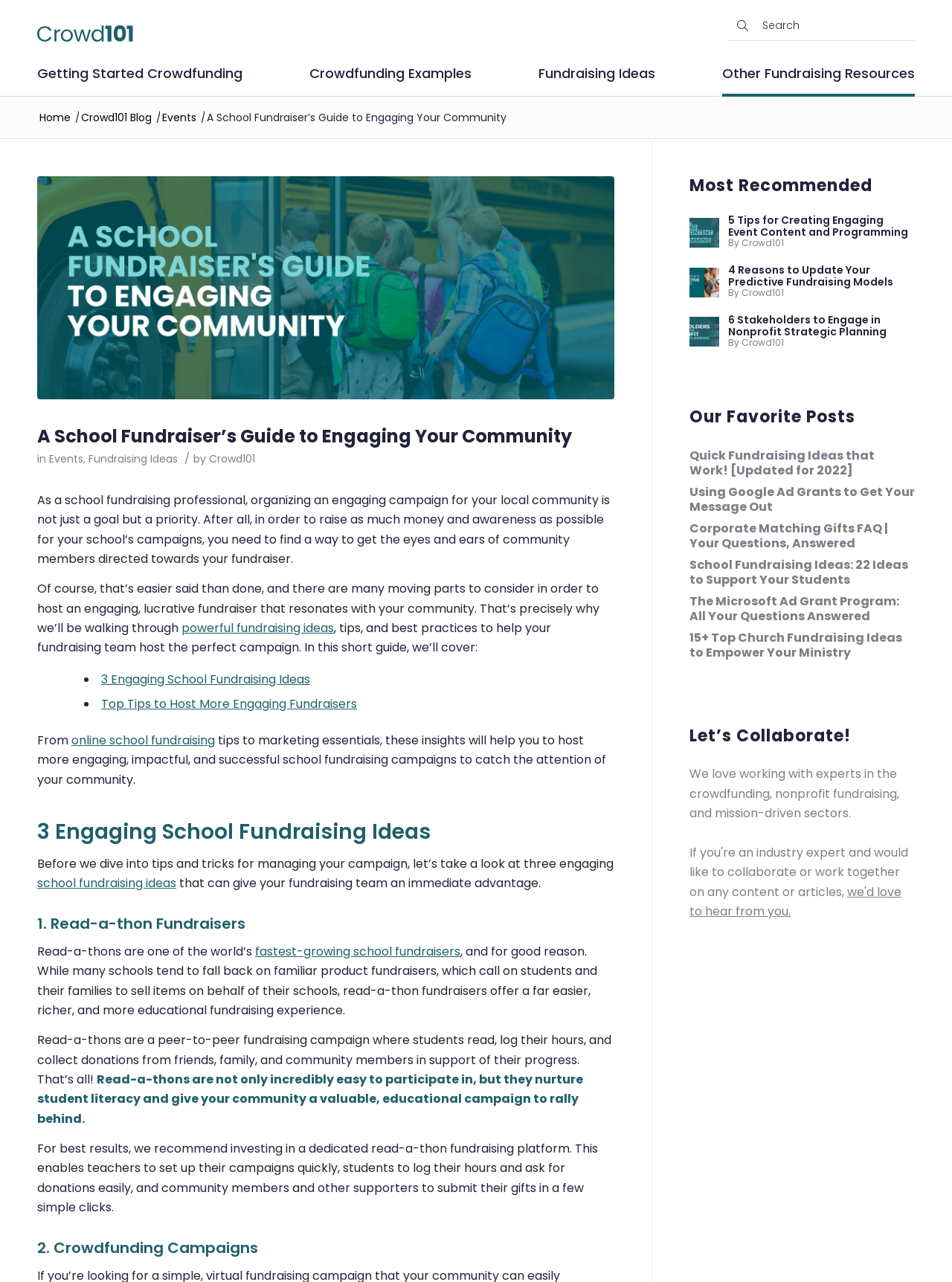Determine the bounding box coordinates for the region that must be clicked to execute the following instruction: "Click on the 'Crowd101-logo' link".

[0.039, 0.02, 0.139, 0.032]